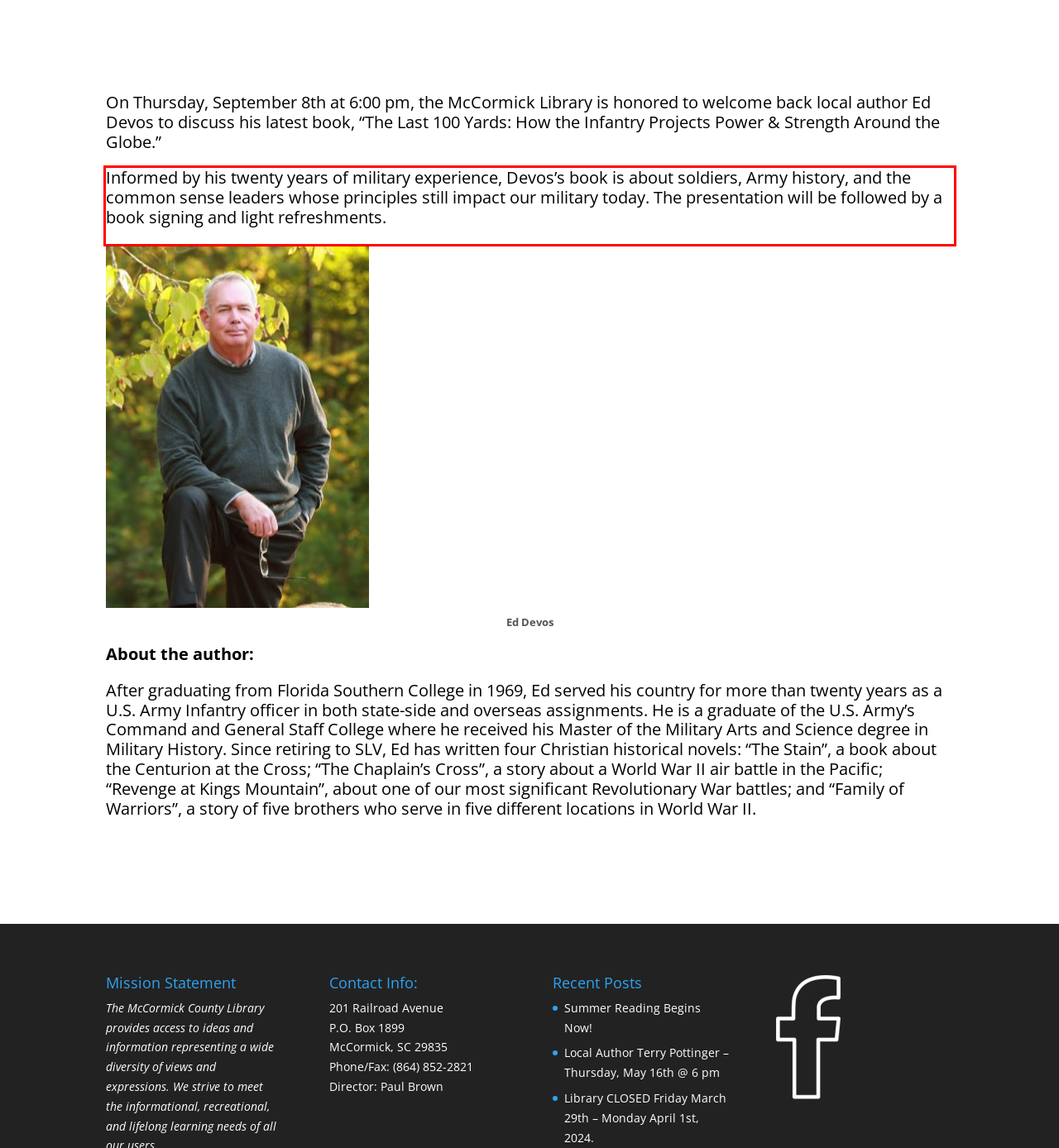Given a screenshot of a webpage containing a red bounding box, perform OCR on the text within this red bounding box and provide the text content.

Informed by his twenty years of military experience, Devos’s book is about soldiers, Army history, and the common sense leaders whose principles still impact our military today. The presentation will be followed by a book signing and light refreshments.